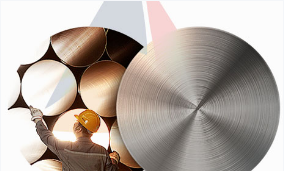Are the pipes being manufactured in an industrial context?
Use the information from the image to give a detailed answer to the question.

The image depicts a worker in safety gear examining cylindrical metallic pipes, which suggests that the pipes are being manufactured in an industrial context, emphasizing the importance of quality and safety in the material handling process.